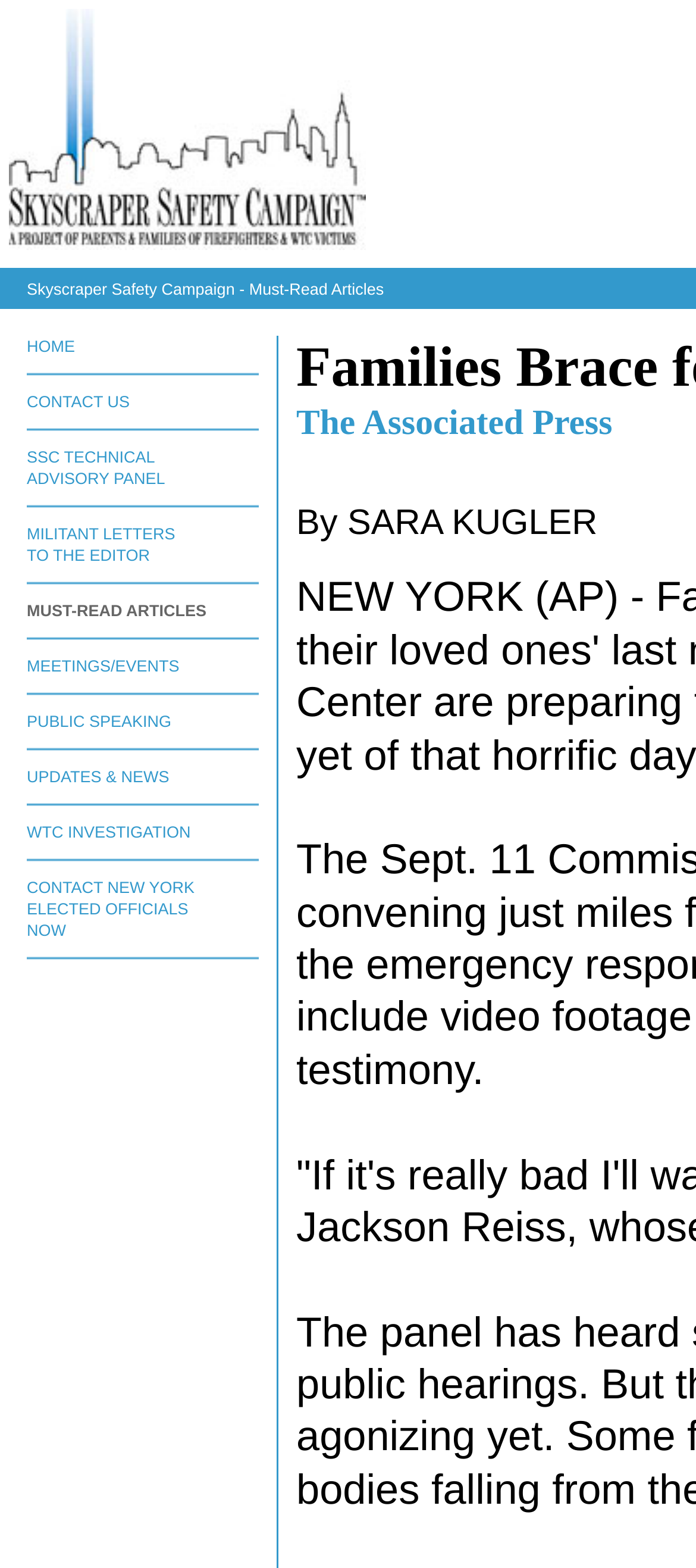Please find the bounding box coordinates of the element that needs to be clicked to perform the following instruction: "View MUST-READ ARTICLES". The bounding box coordinates should be four float numbers between 0 and 1, represented as [left, top, right, bottom].

[0.038, 0.384, 0.297, 0.395]